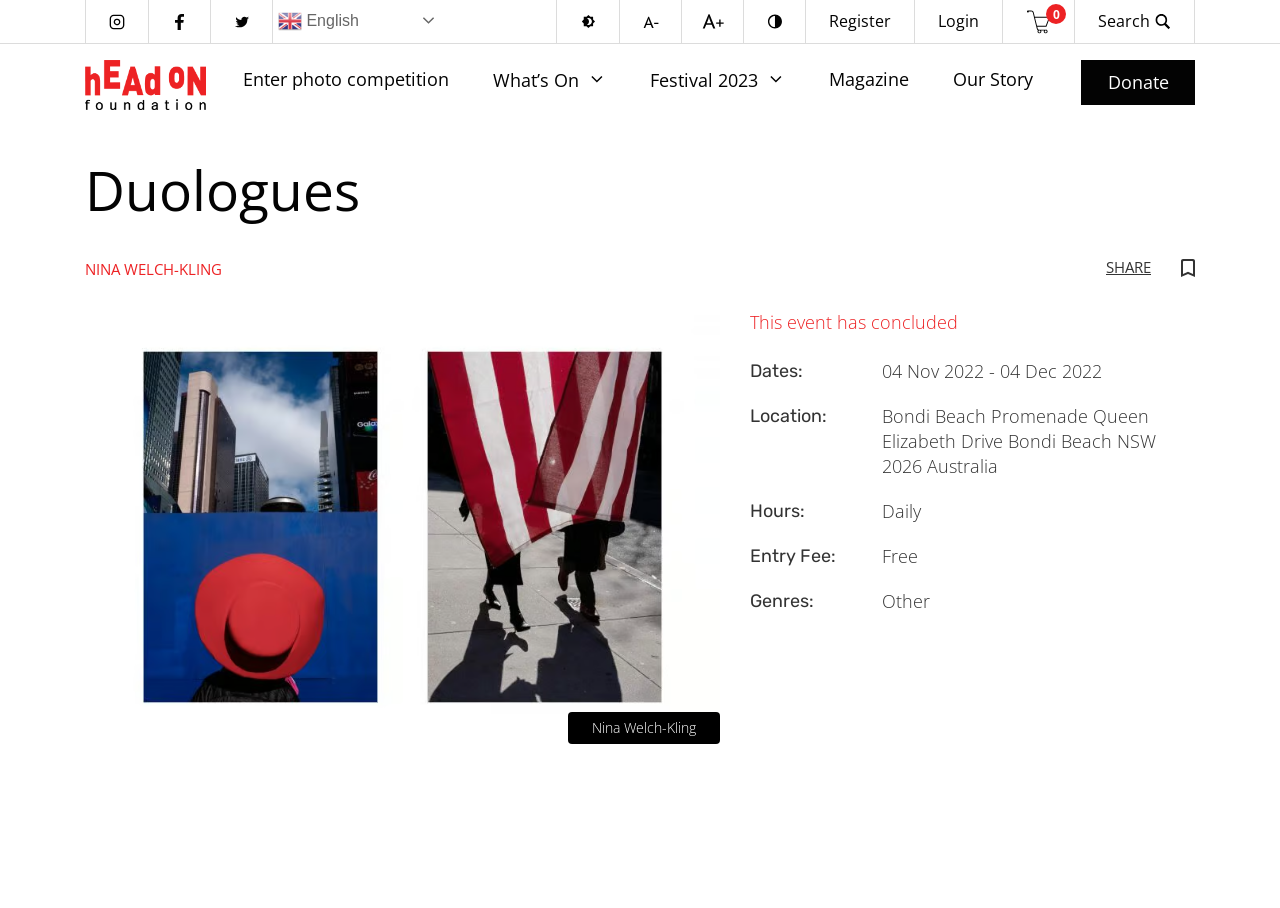Please provide a comprehensive response to the question based on the details in the image: What is the name of the event?

I found the answer by looking at the heading element with the text 'Duologues' which is located at the top of the webpage, indicating that it is the title of the event.